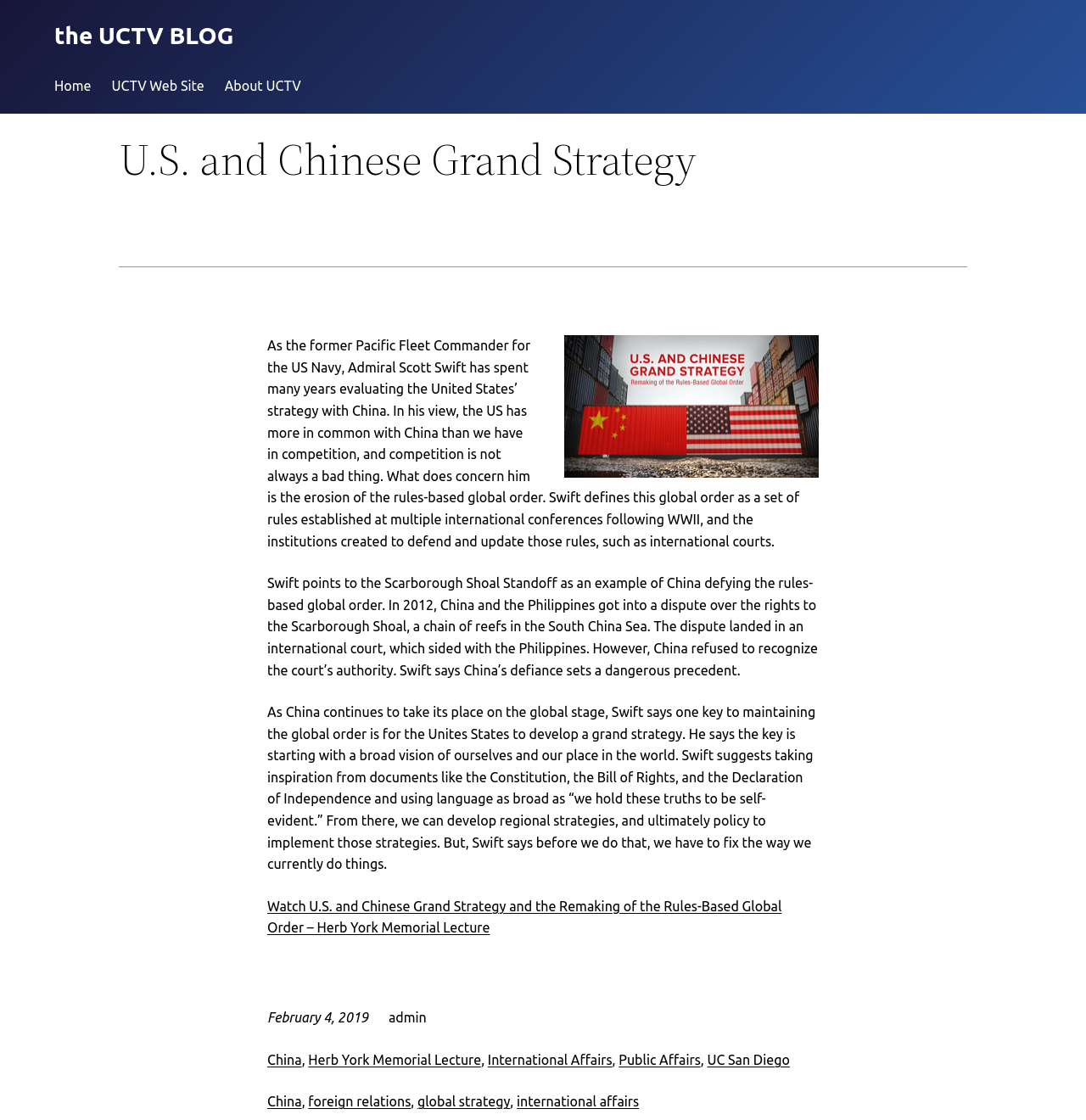What is the date of the article?
Answer the question with a detailed explanation, including all necessary information.

The date of the article is mentioned at the bottom of the page, where it says 'February 4, 2019'.